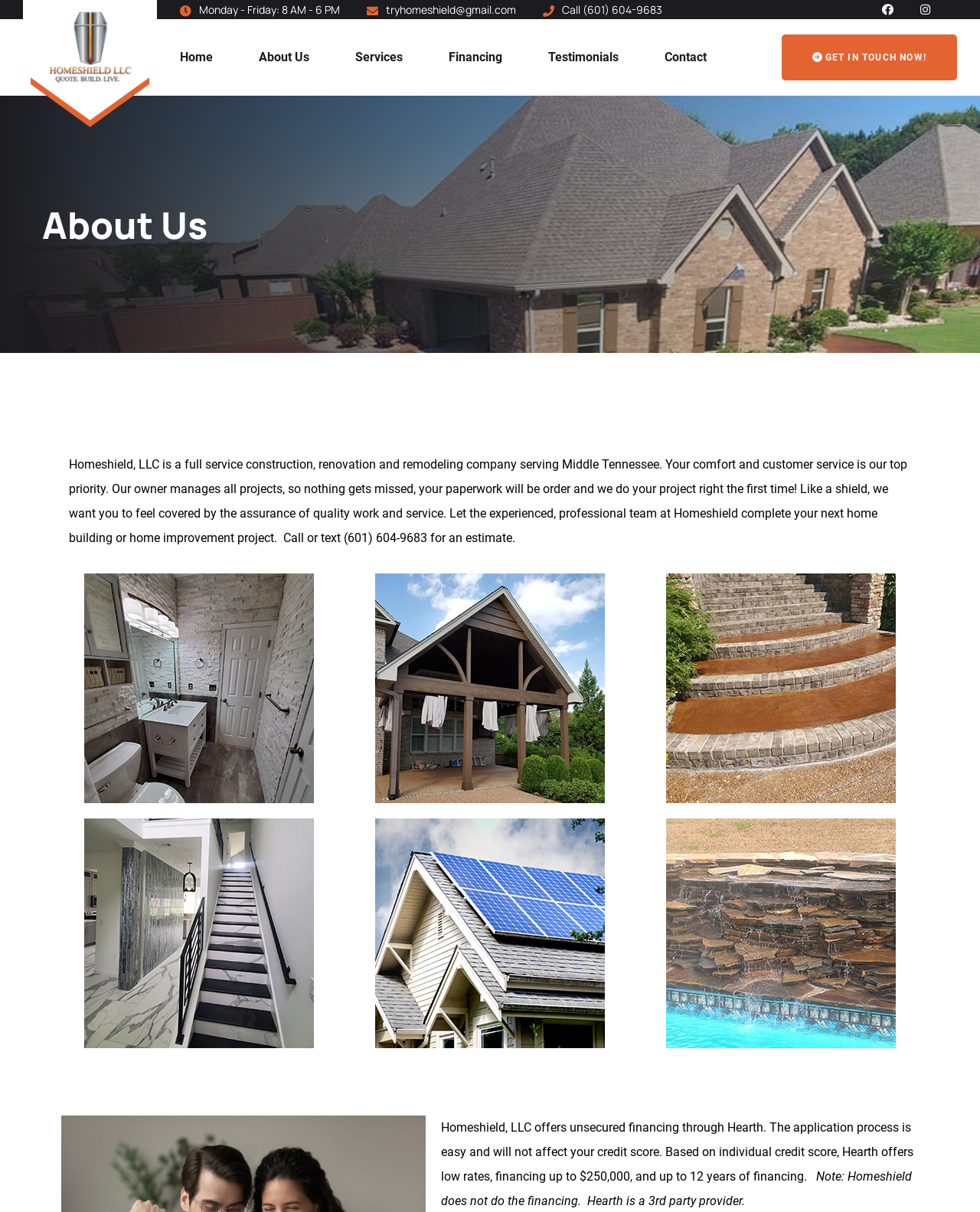Please examine the image and answer the question with a detailed explanation:
What services does Homeshield LLC offer?

I found this information by reading the introductory paragraph on the 'About Us' page, which describes Homeshield LLC as a 'full service construction, renovation and remodeling company'.